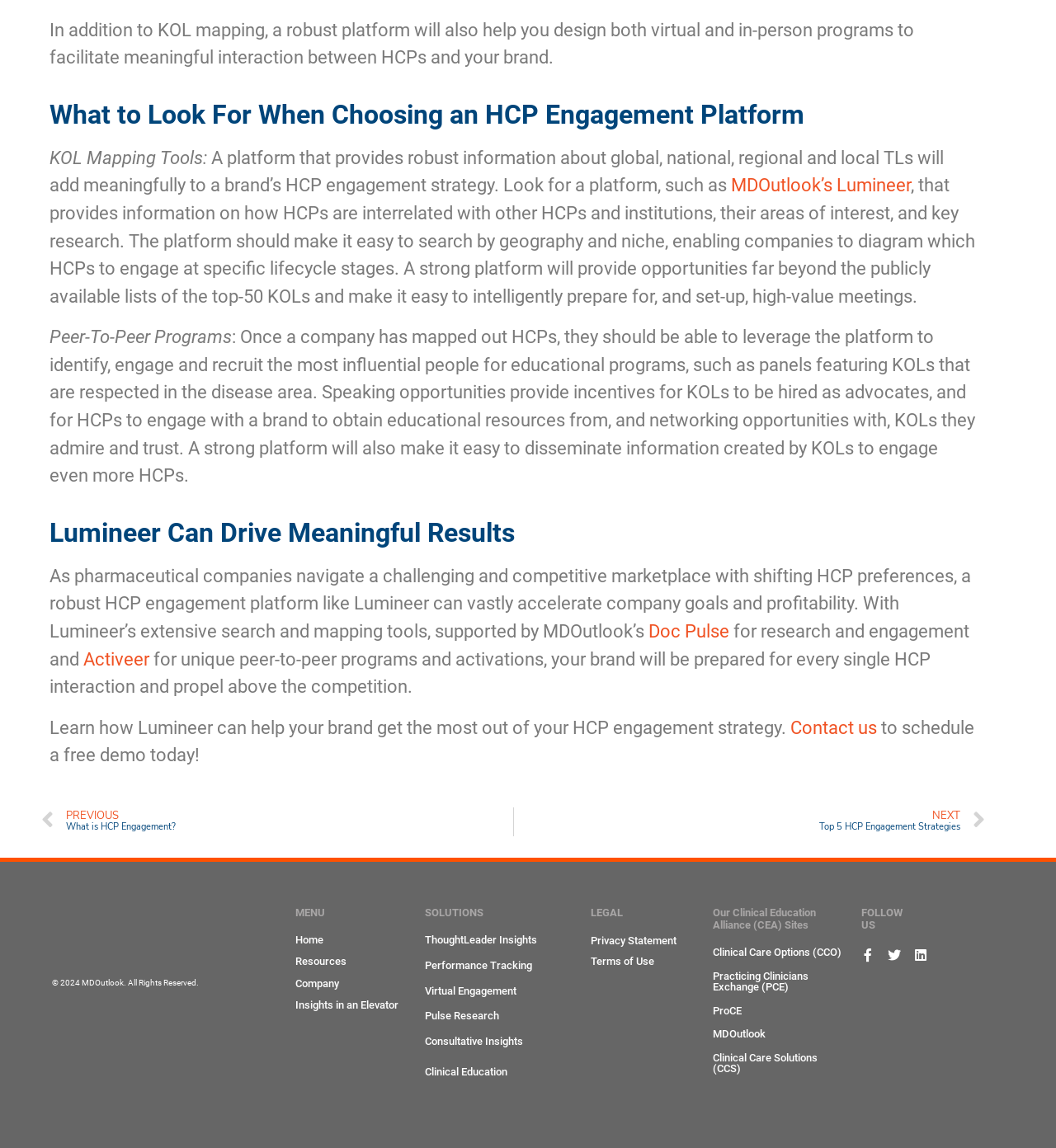Pinpoint the bounding box coordinates of the clickable element to carry out the following instruction: "Follow MDOutlook on Facebook."

[0.809, 0.82, 0.834, 0.843]